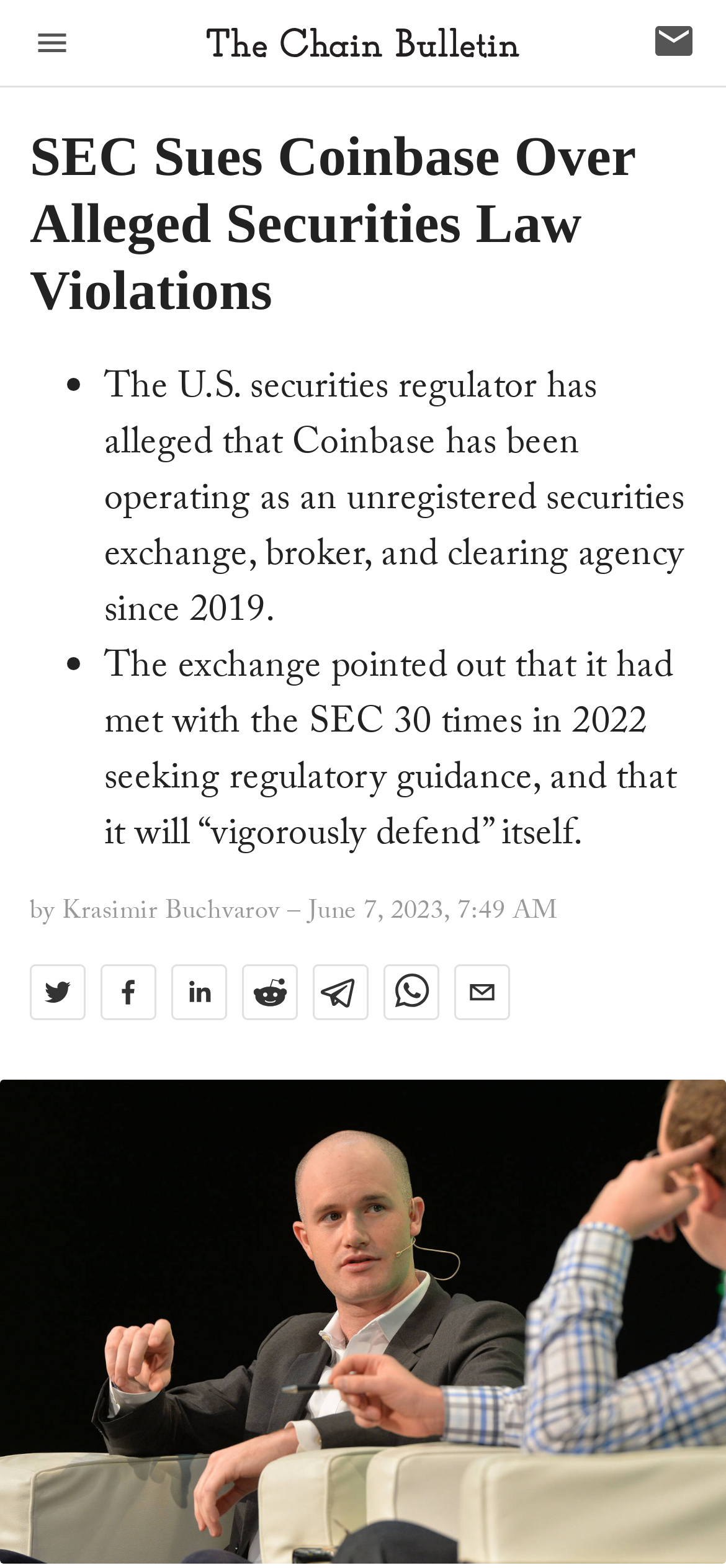How many social media buttons are there?
Look at the image and provide a short answer using one word or a phrase.

7